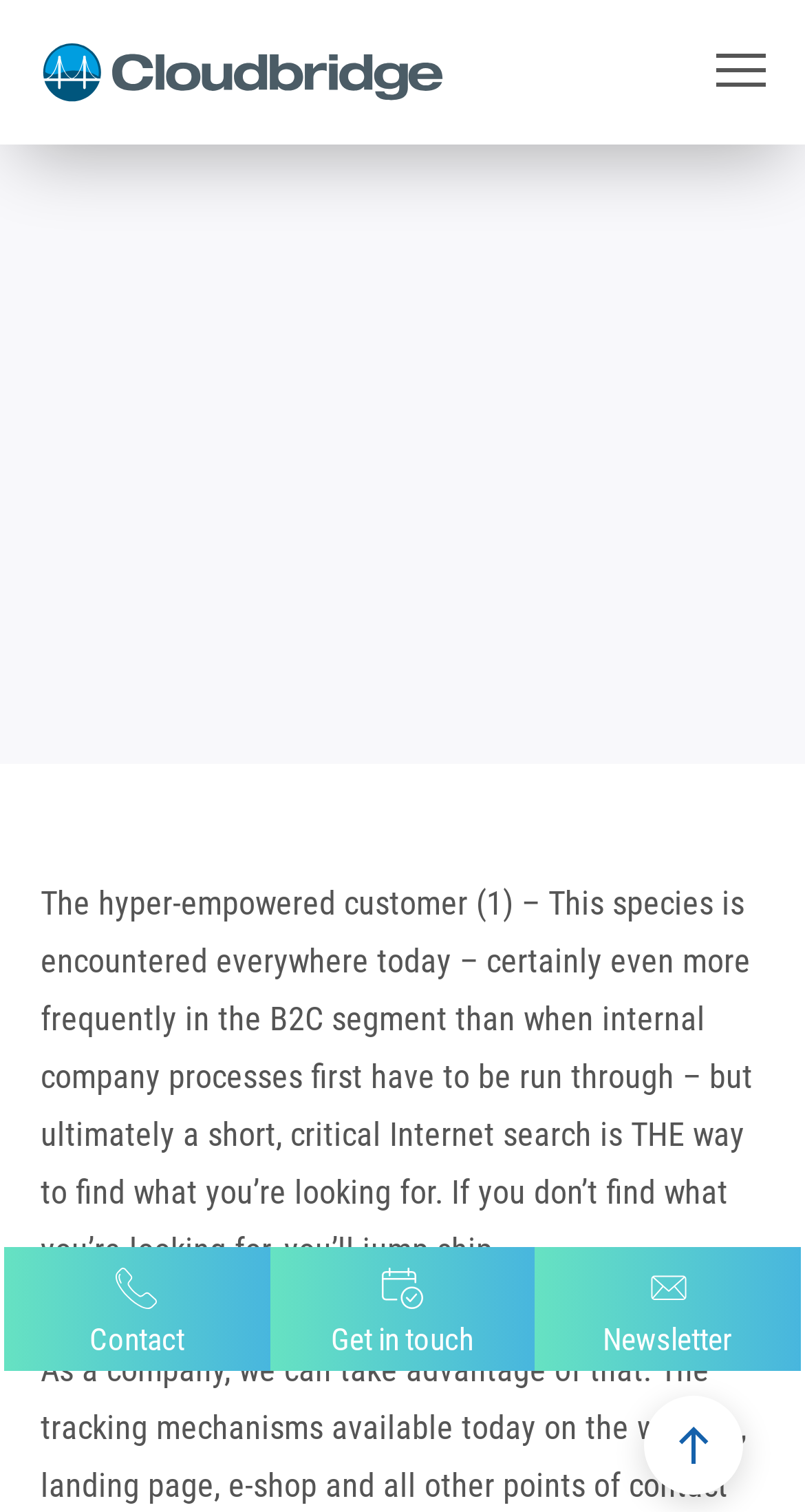What is the date of the article?
Please provide an in-depth and detailed response to the question.

I found the date of the article by looking at the article section, where I saw a time element with the date 'September 02, 2020'. This suggests that the article was published on this date.